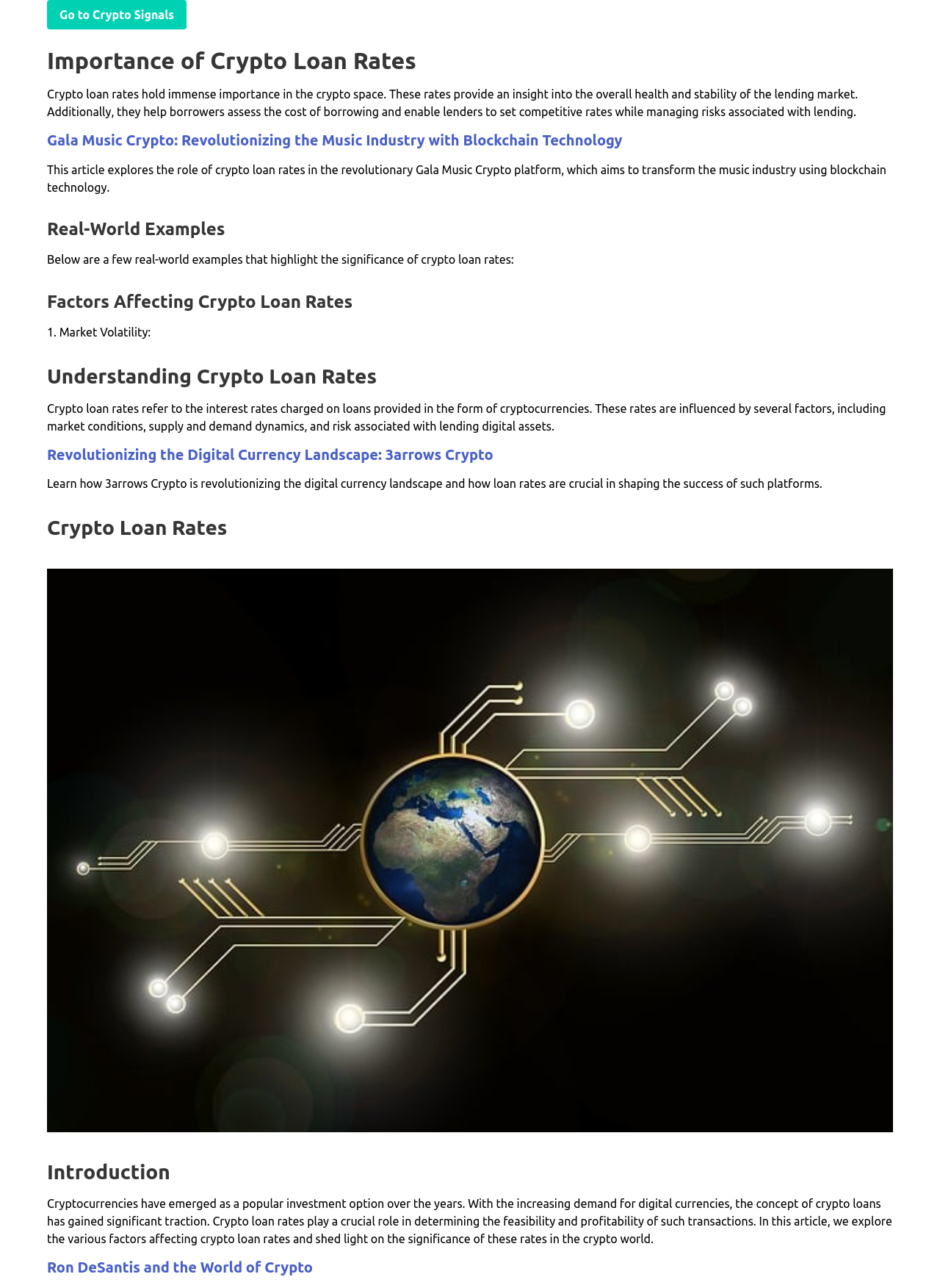What is the purpose of crypto loan rates?
Look at the image and answer the question using a single word or phrase.

To assess borrowing cost and manage risk